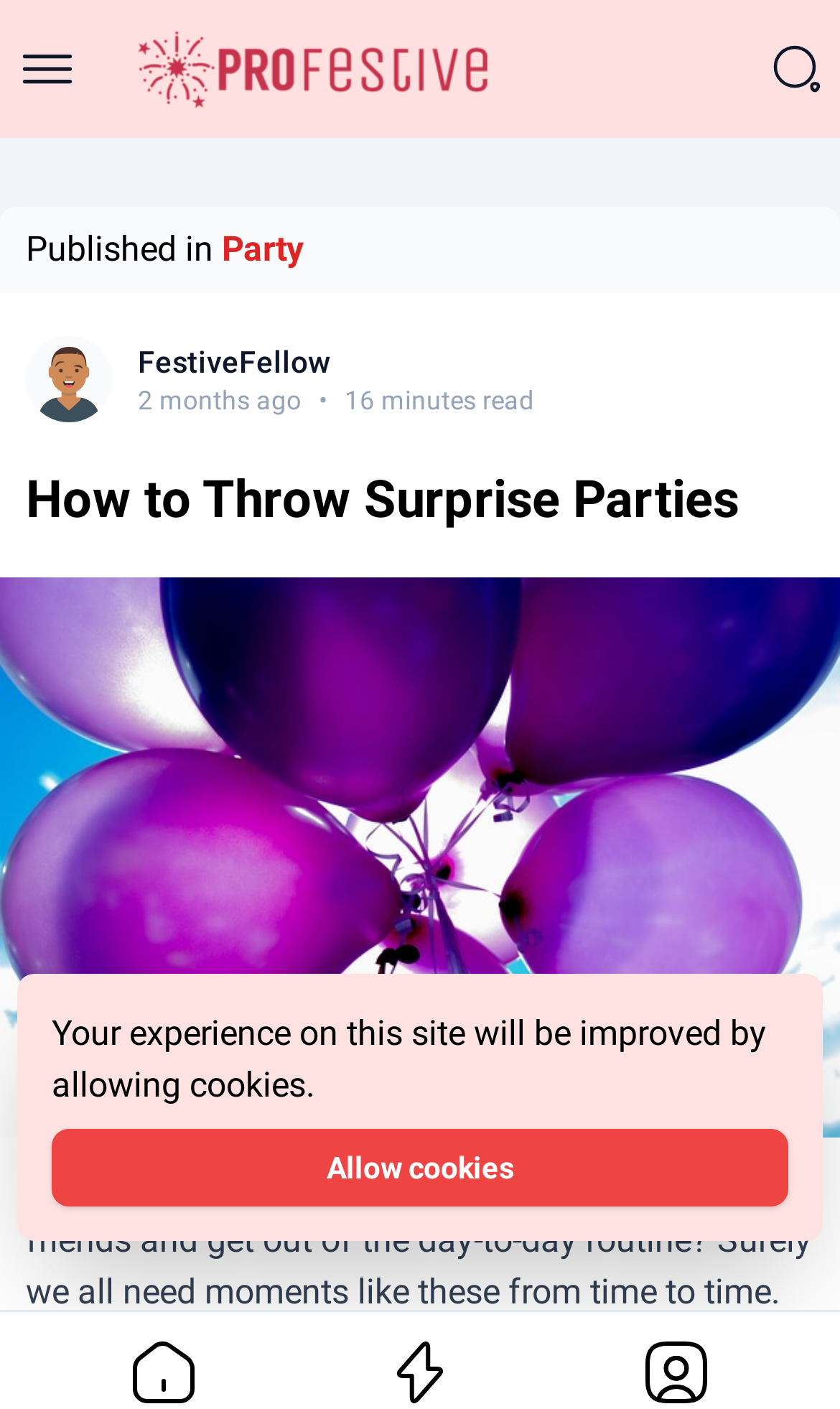Respond to the following question with a brief word or phrase:
What is the topic of the article?

Surprise Parties